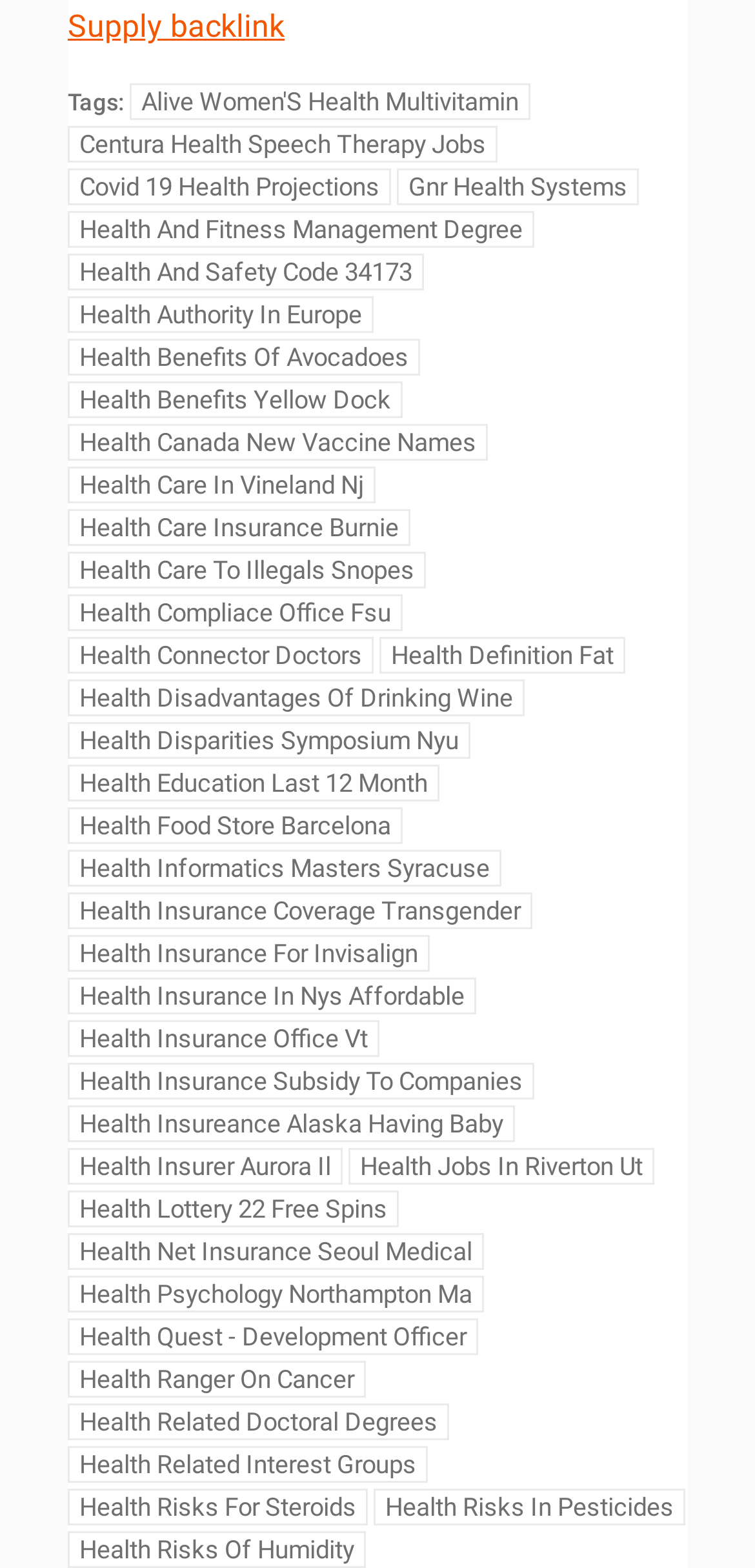Identify the bounding box coordinates of the region I need to click to complete this instruction: "Click on Alive Women'S Health Multivitamin".

[0.172, 0.053, 0.703, 0.076]